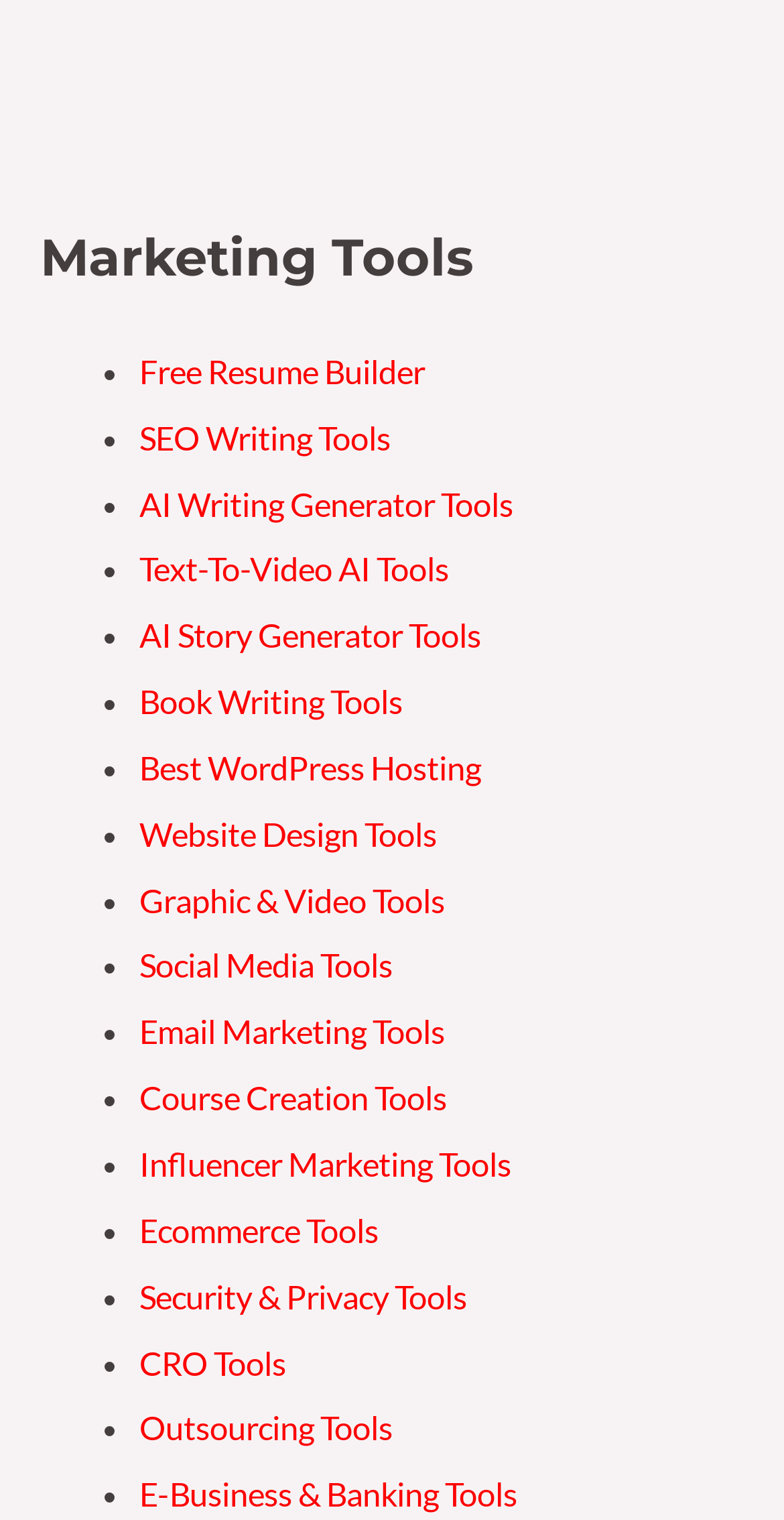How many marketing tools are listed?
Look at the image and provide a short answer using one word or a phrase.

24